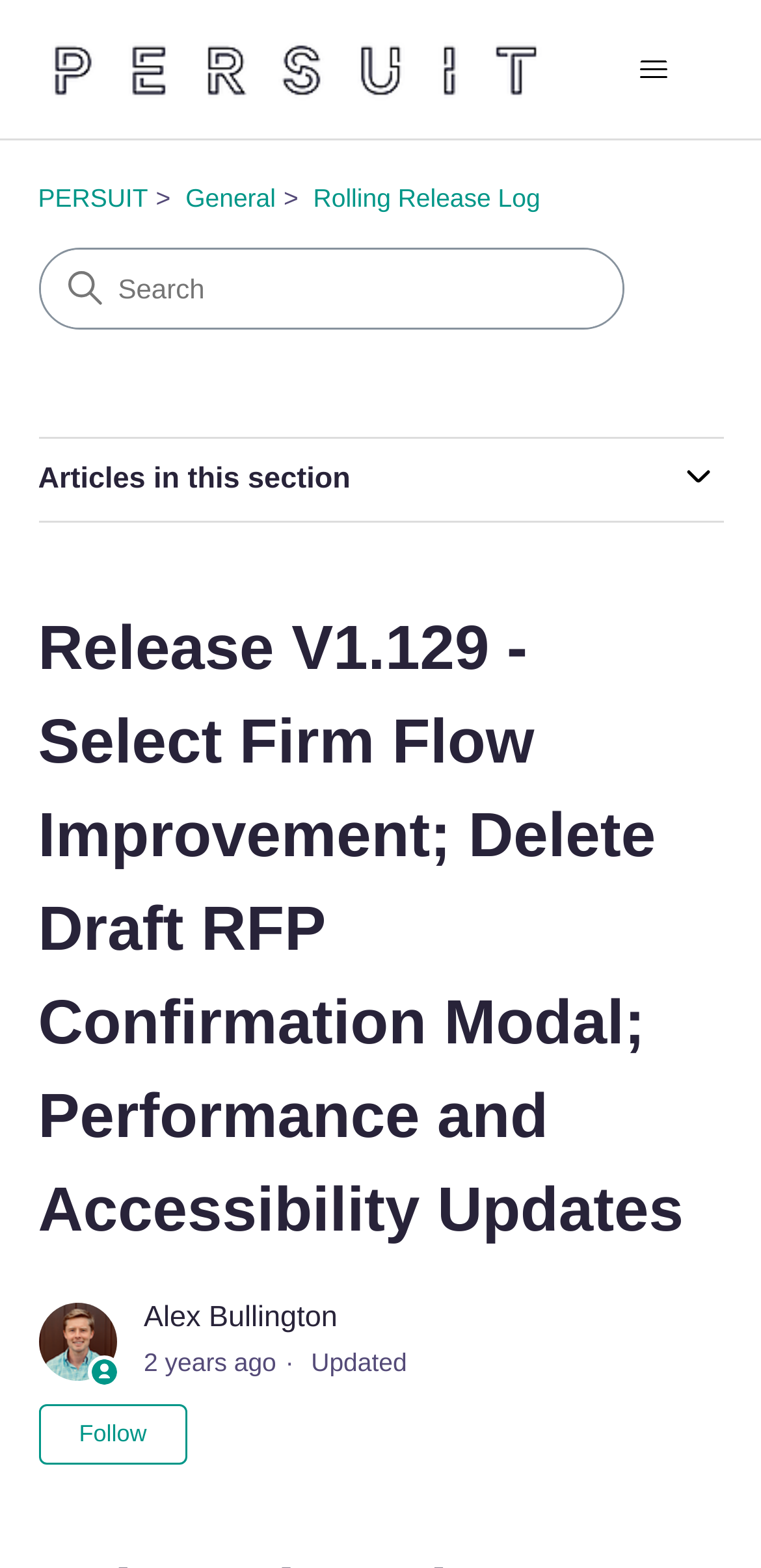Identify and provide the main heading of the webpage.

Release V1.129 - Select Firm Flow Improvement; Delete Draft RFP Confirmation Modal; Performance and Accessibility Updates